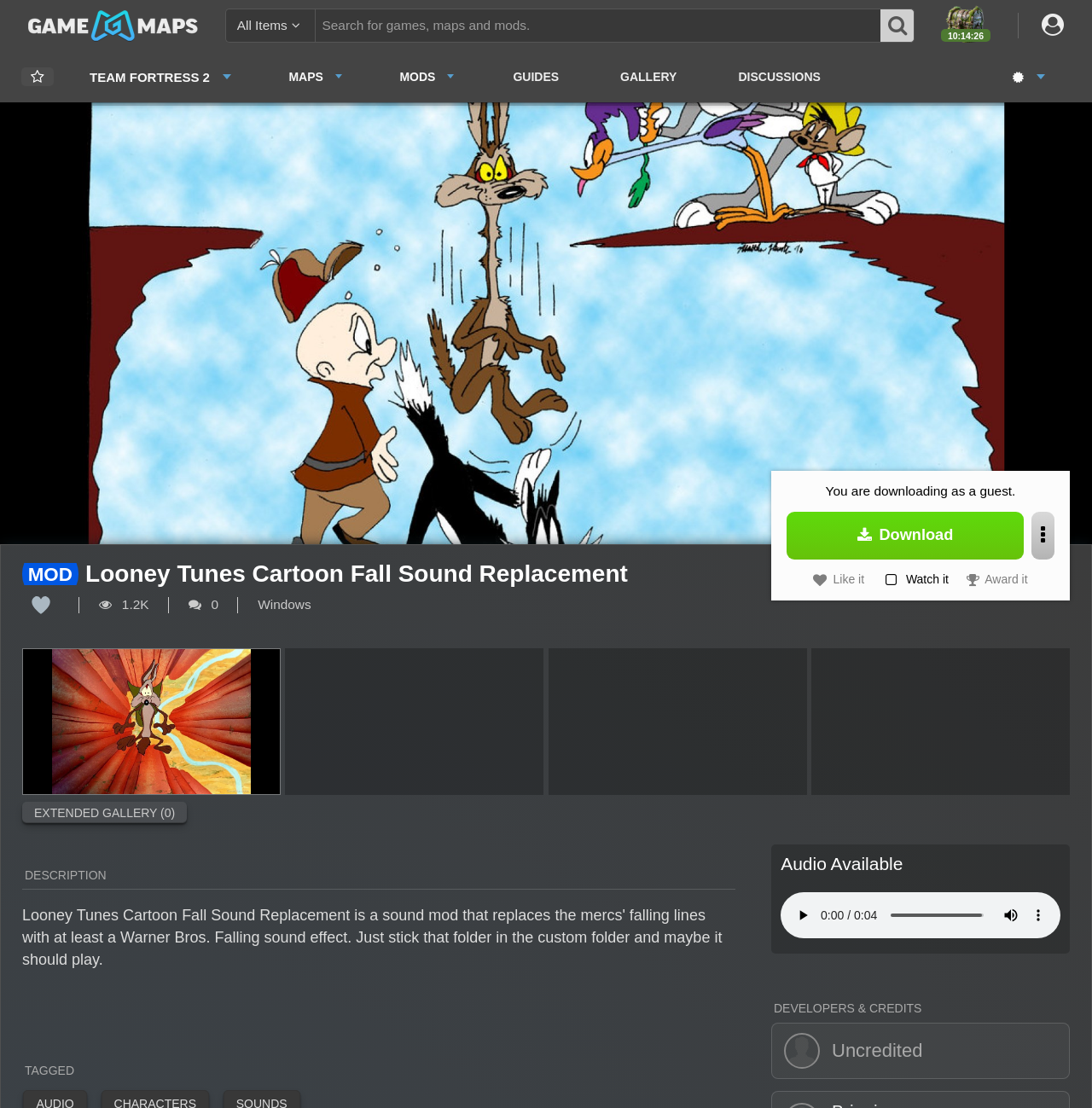Can you determine the bounding box coordinates of the area that needs to be clicked to fulfill the following instruction: "Play the audio preview"?

[0.723, 0.814, 0.748, 0.838]